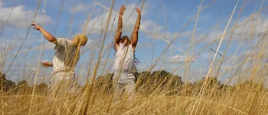List and describe all the prominent features within the image.

The image features two individuals joyfully dancing amidst a field of tall grass under a bright blue sky scattered with fluffy clouds. The warm sunlight illuminates their movements, creating a vibrant atmosphere. One dancer, dressed in light colors, extends their arms gracefully, embodying freedom and joy, while the other, also clad in casual attire, mirrors this expressive stance, suggesting a shared moment of elation and connection with nature. This scene captures the essence of movement and celebration in an expansive outdoor setting, symbolizing the joy of artistic expression and the beauty of the natural environment. The image is associated with the exhibition "Adham Faramawy: In the simmering air and the flows of the undercurrent" taking place from March 29 to June 23, 2024, at Chapter Cardiff, United Kingdom.